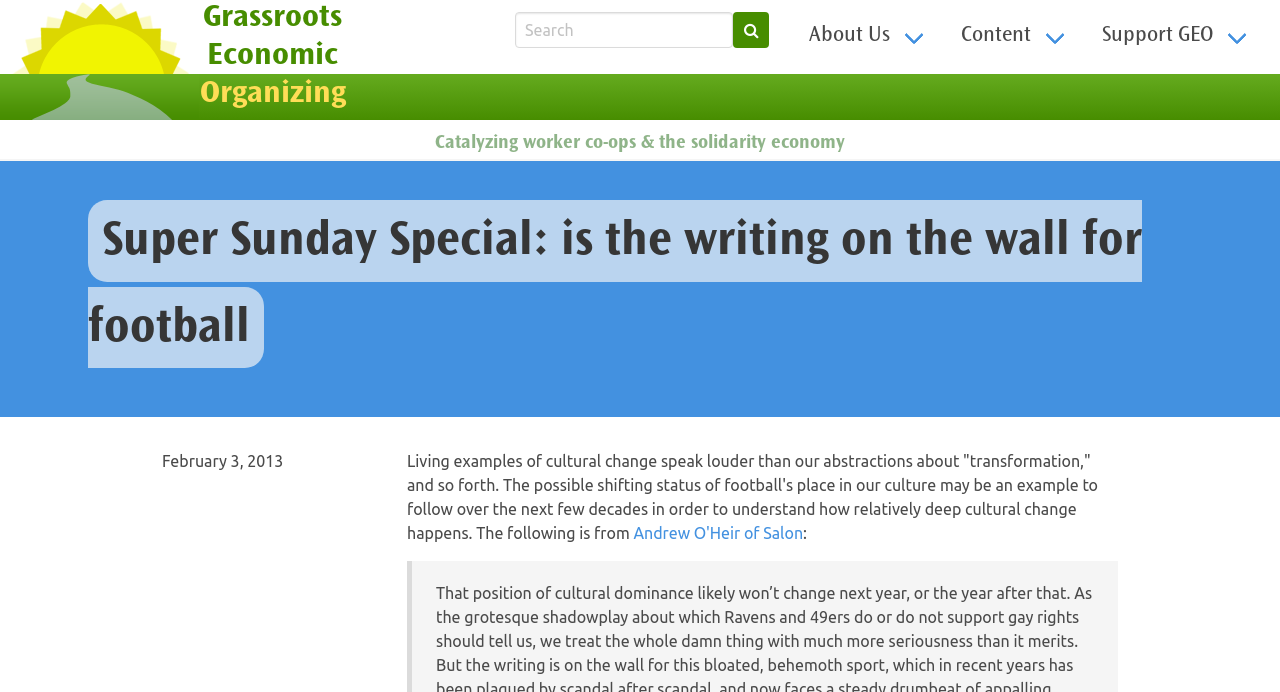Describe all visible elements and their arrangement on the webpage.

The webpage is about an article titled "Super Sunday Special: is the writing on the wall for football" from Grassroots Economic Organizing. At the top left corner, there is a link to skip to the main content. Next to it, there is a figure containing a link to the Grassroots Economic Organizing Home page, which also has an image. 

On the top right side, there is a link to Grassroots Economic Organizing, followed by a search box and a search button. Below the search box, there is a main navigation menu with links to About Us, Content, and Support GEO.

Below the navigation menu, there is a static text describing the organization's mission, "Catalyzing worker co-ops & the solidarity economy". The main article title, "Super Sunday Special: is the writing on the wall for football", is displayed prominently in the middle of the page. 

The article content is divided into sections, with a figure spanning the entire width of the page. The article's publication date, "February 3, 2013", is displayed above the main text. The text itself is divided into paragraphs, with a quote from Andrew O'Heir of Salon linked in the middle of the article.